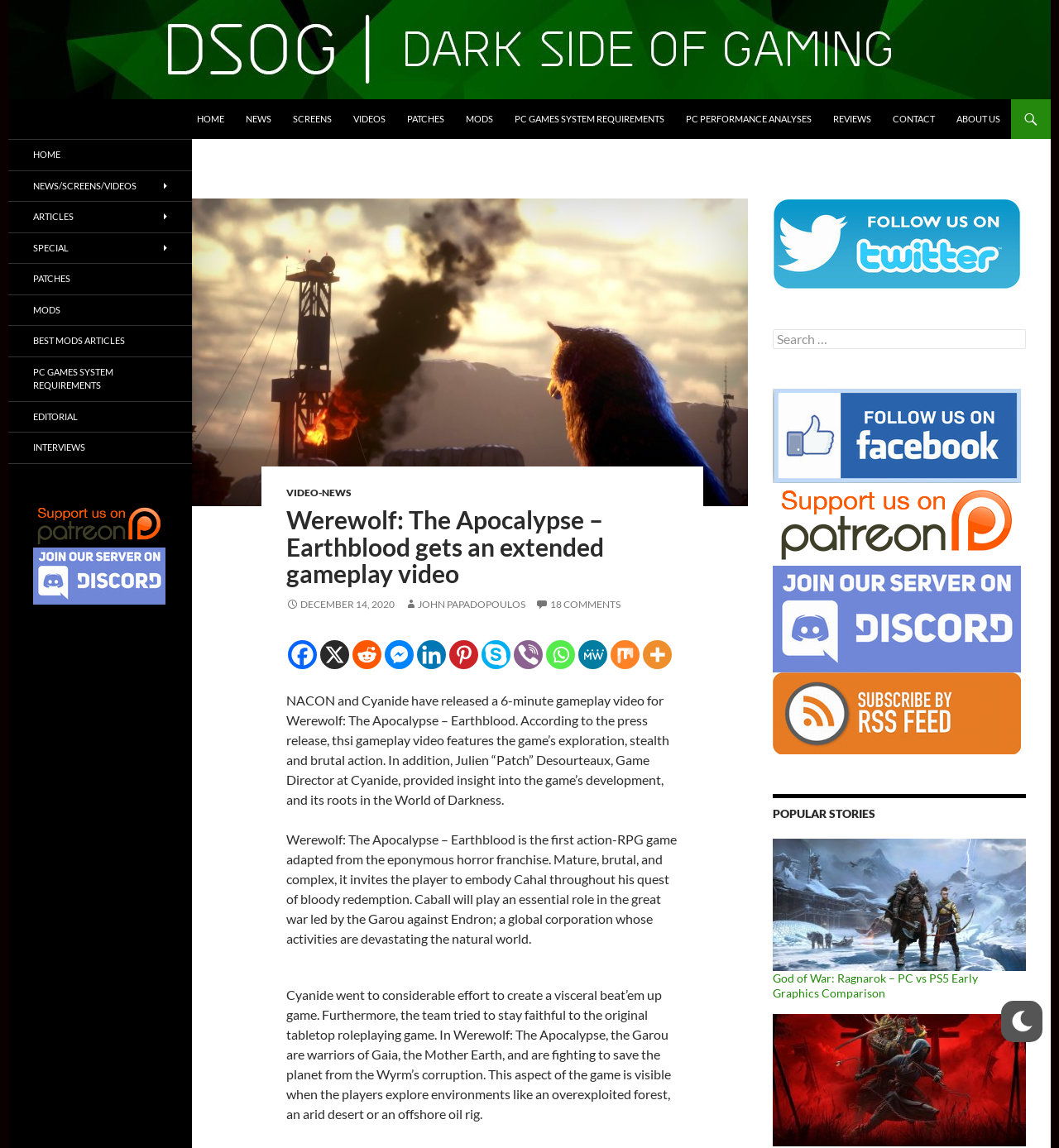Please find the bounding box coordinates for the clickable element needed to perform this instruction: "Search for something".

[0.73, 0.287, 0.969, 0.304]